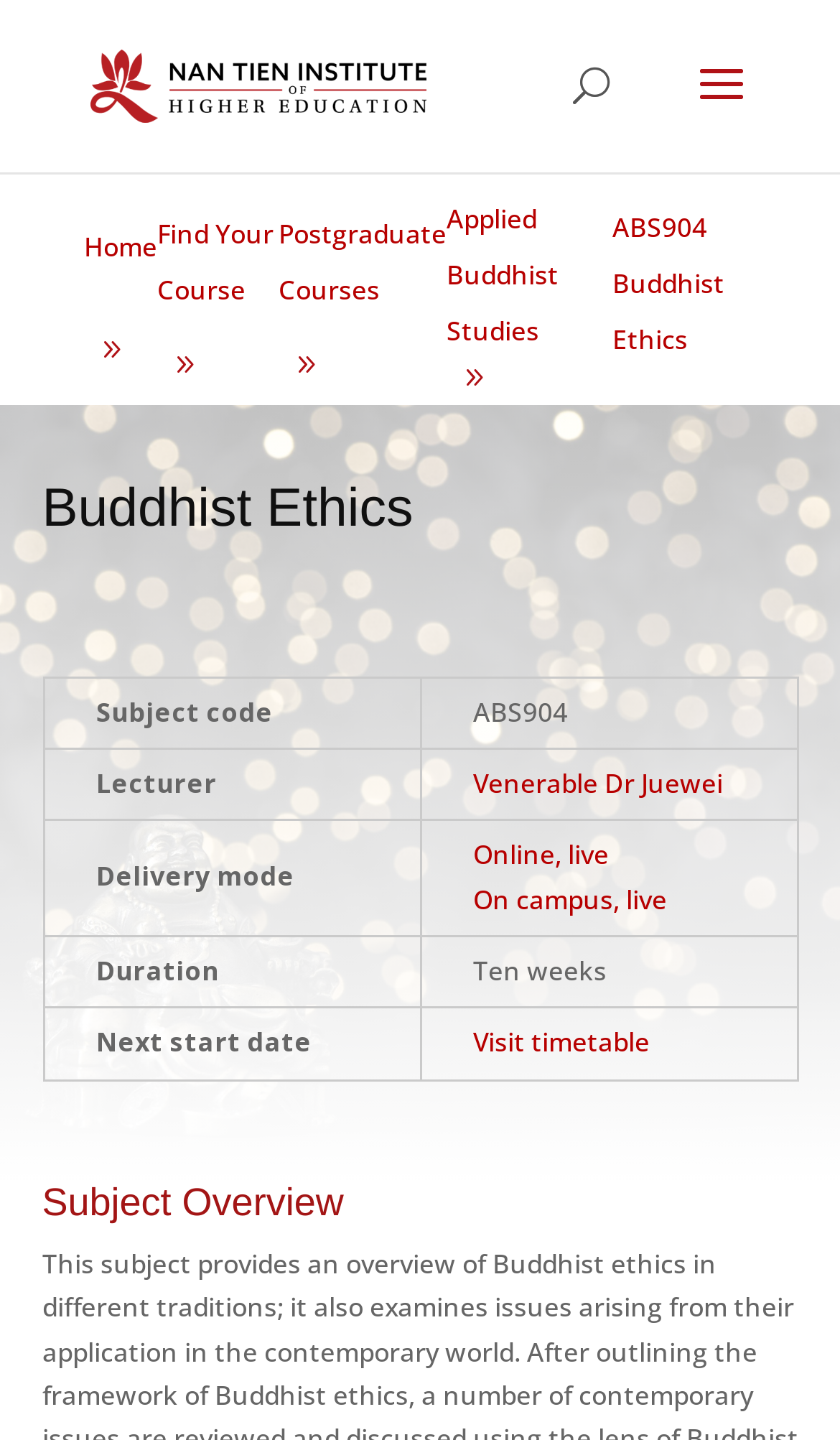Refer to the image and provide an in-depth answer to the question:
Who is the lecturer of the course?

The lecturer of the course can be found in the table on the webpage, in the second row, where it is written as 'Venerable Dr Juewei' in the 'Lecturer' column.